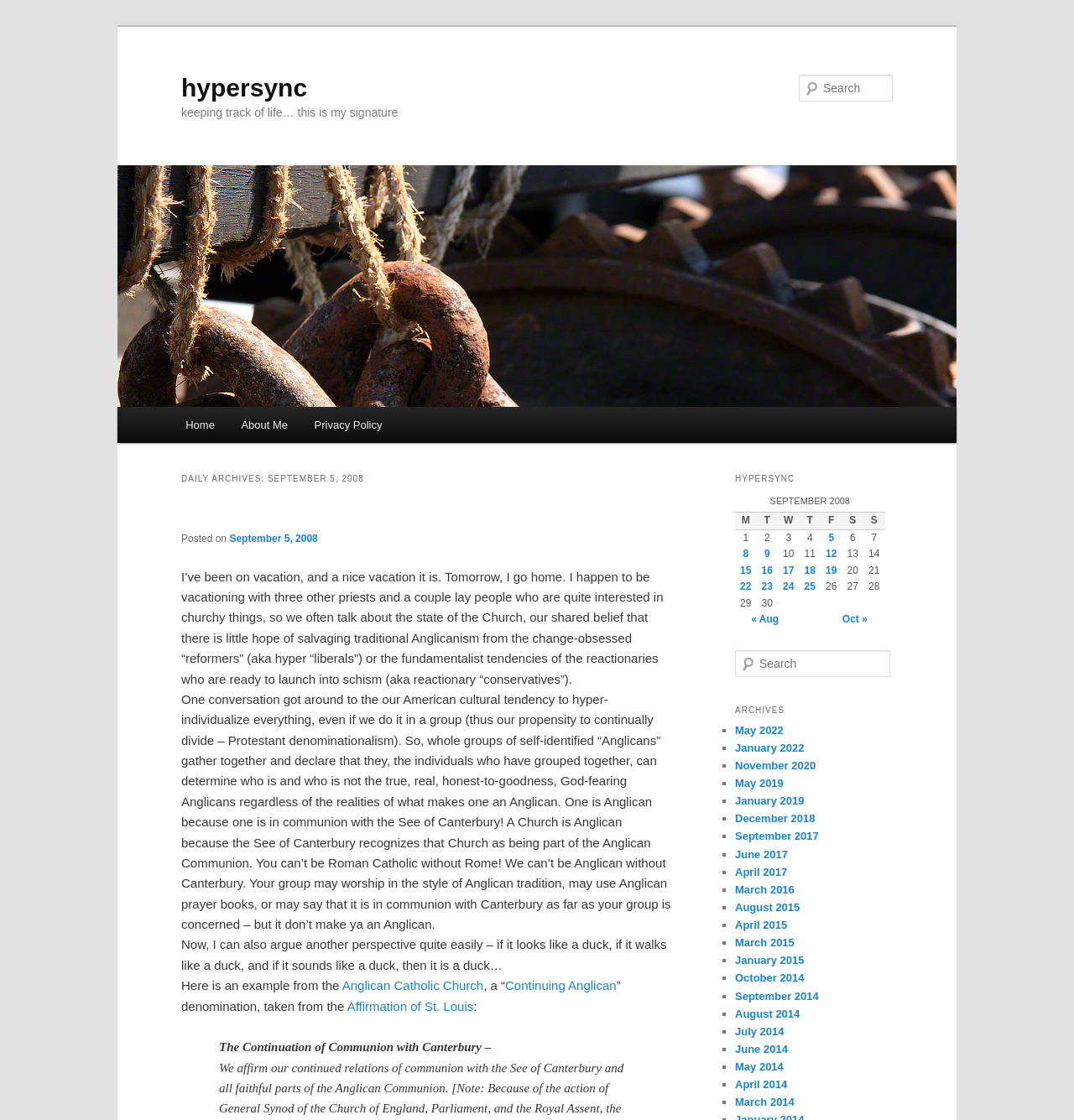Find the bounding box coordinates of the area to click in order to follow the instruction: "Visit Chiropractic Brisbane".

None